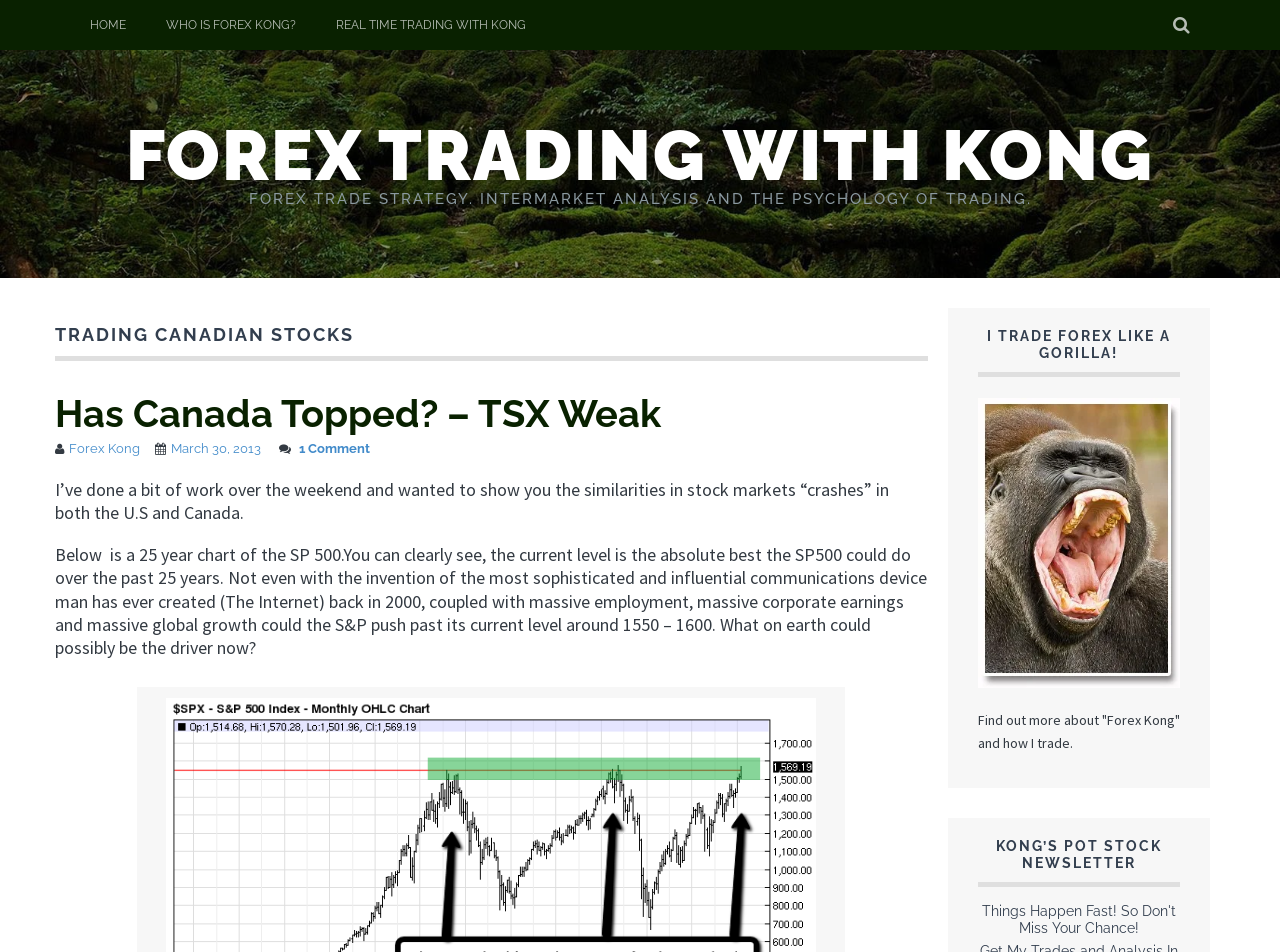Answer the following query concisely with a single word or phrase:
What is the topic of the second heading?

I TRADE FOREX LIKE A GORILLA!